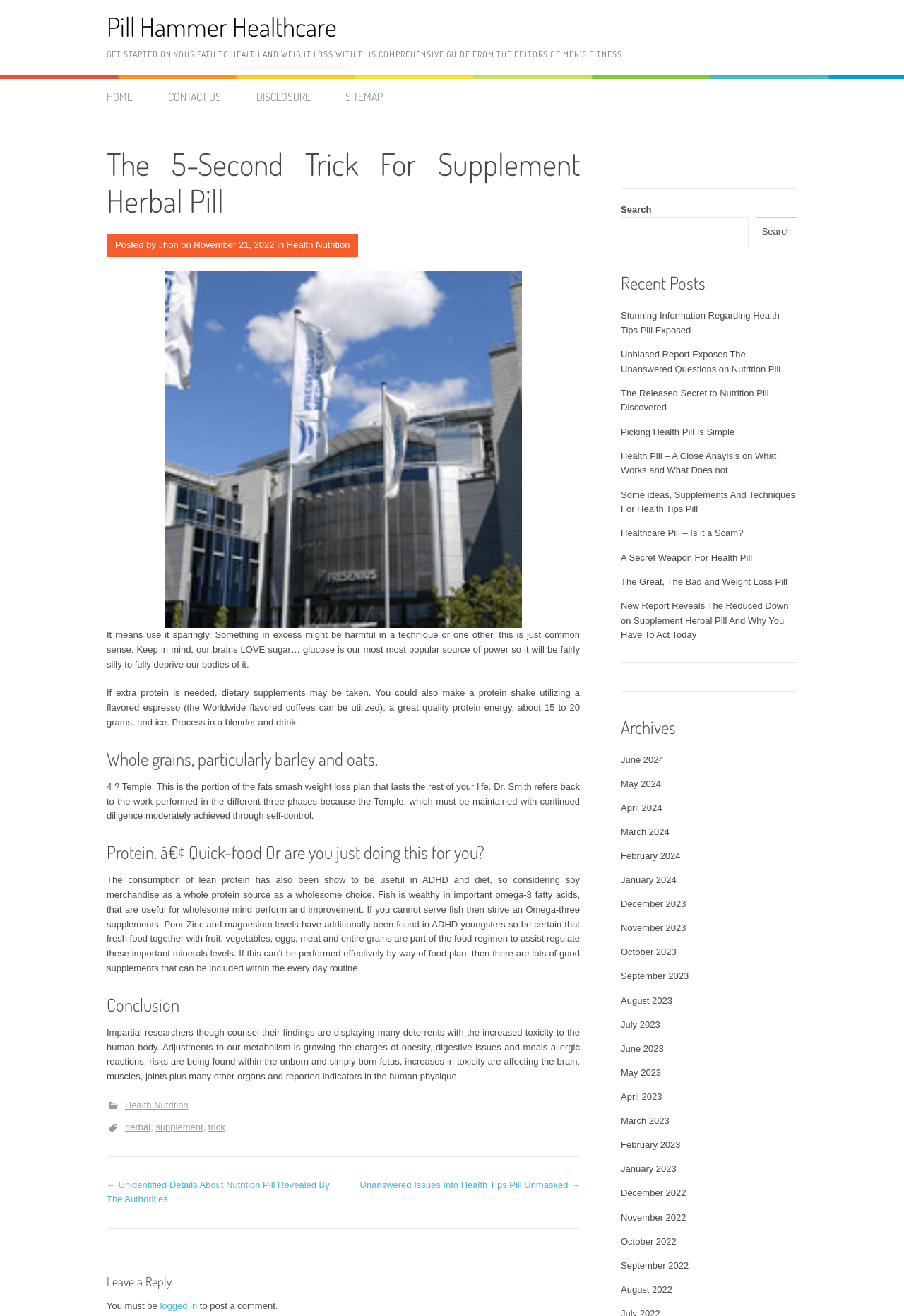Give a short answer to this question using one word or a phrase:
What is the category of the article?

Health Nutrition